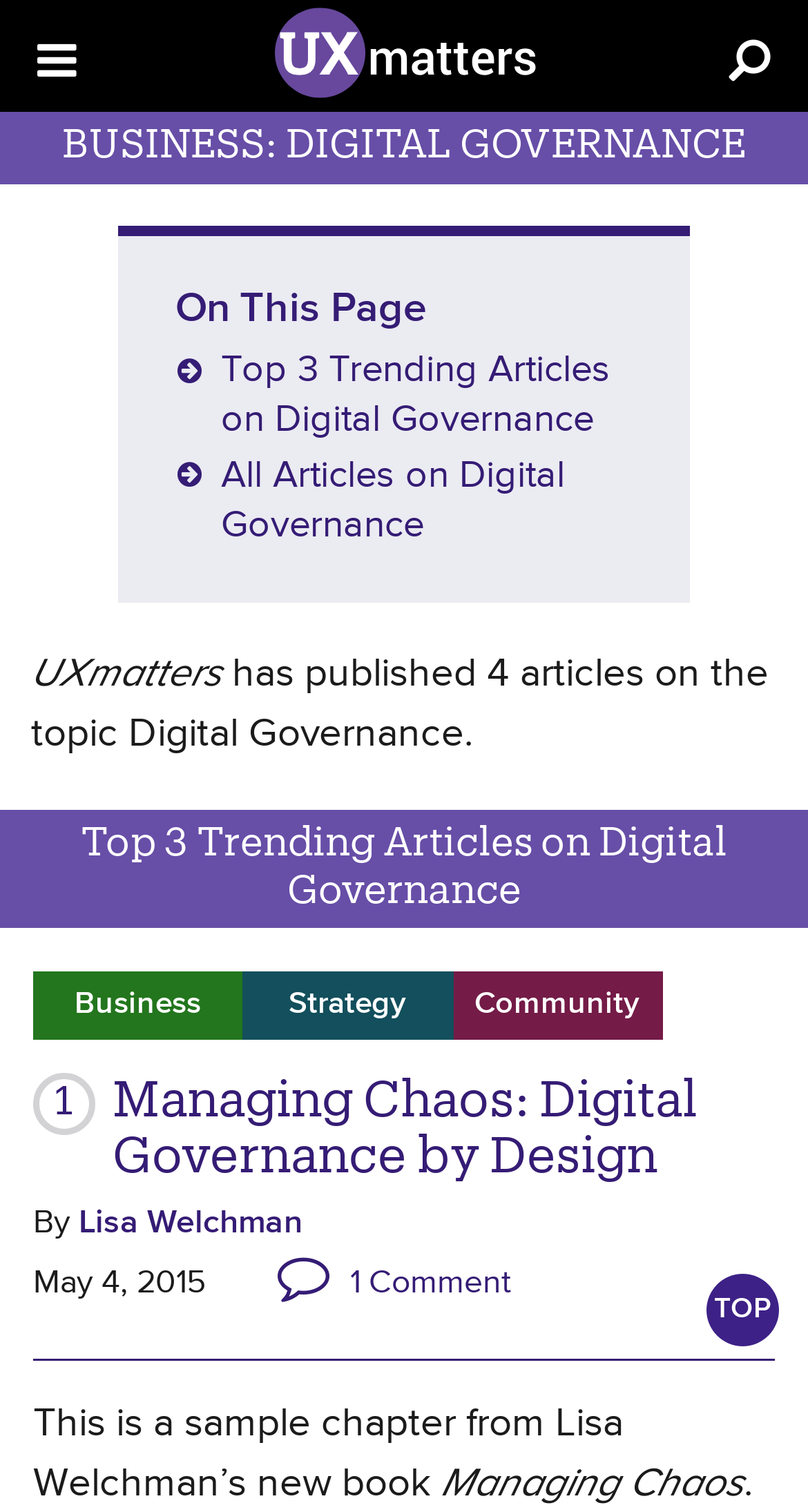Identify the bounding box coordinates of the section to be clicked to complete the task described by the following instruction: "View all articles on Digital Governance". The coordinates should be four float numbers between 0 and 1, formatted as [left, top, right, bottom].

[0.273, 0.303, 0.699, 0.361]